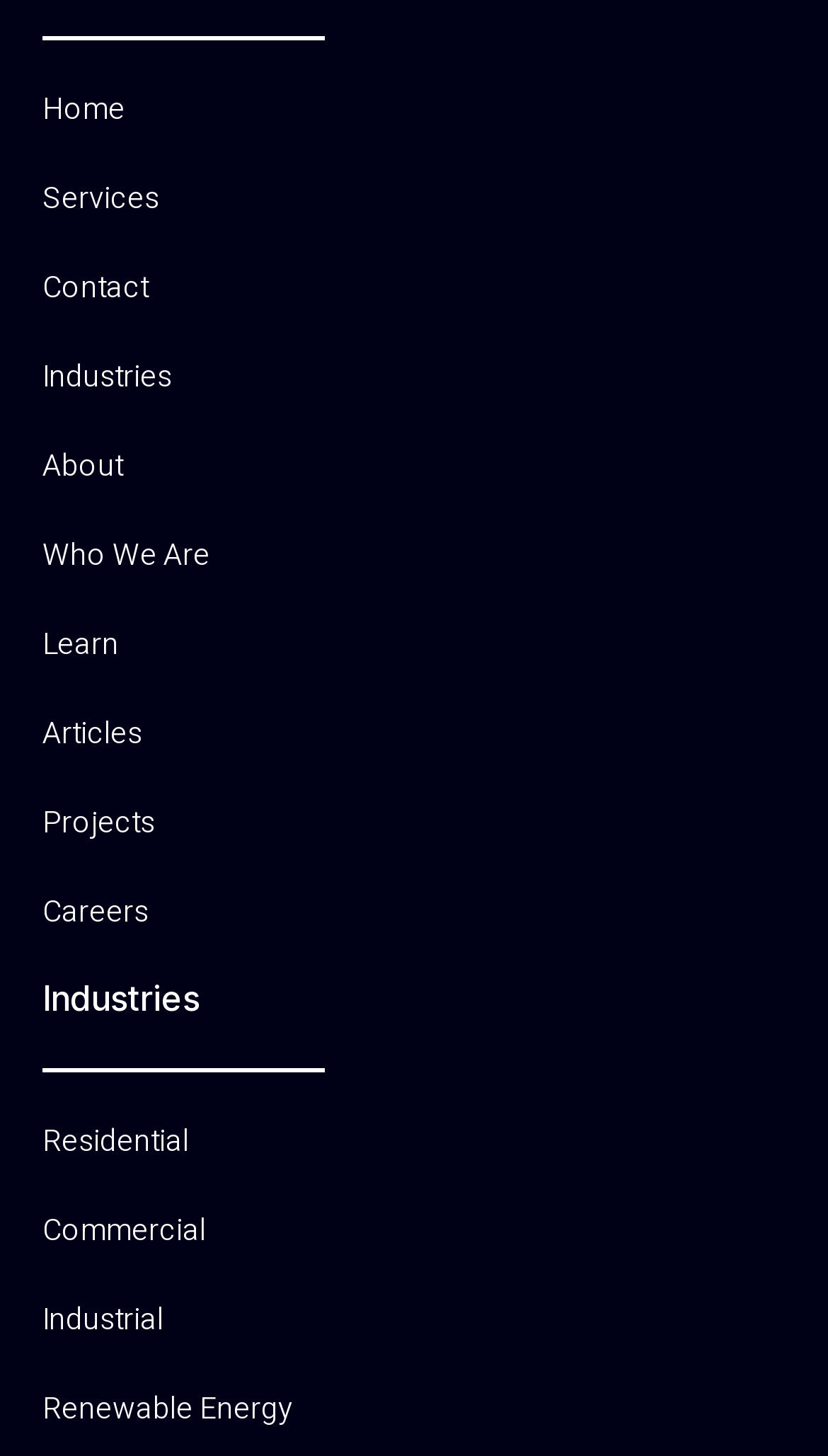Please determine the bounding box coordinates for the element that should be clicked to follow these instructions: "learn more about industries".

[0.051, 0.671, 0.241, 0.7]